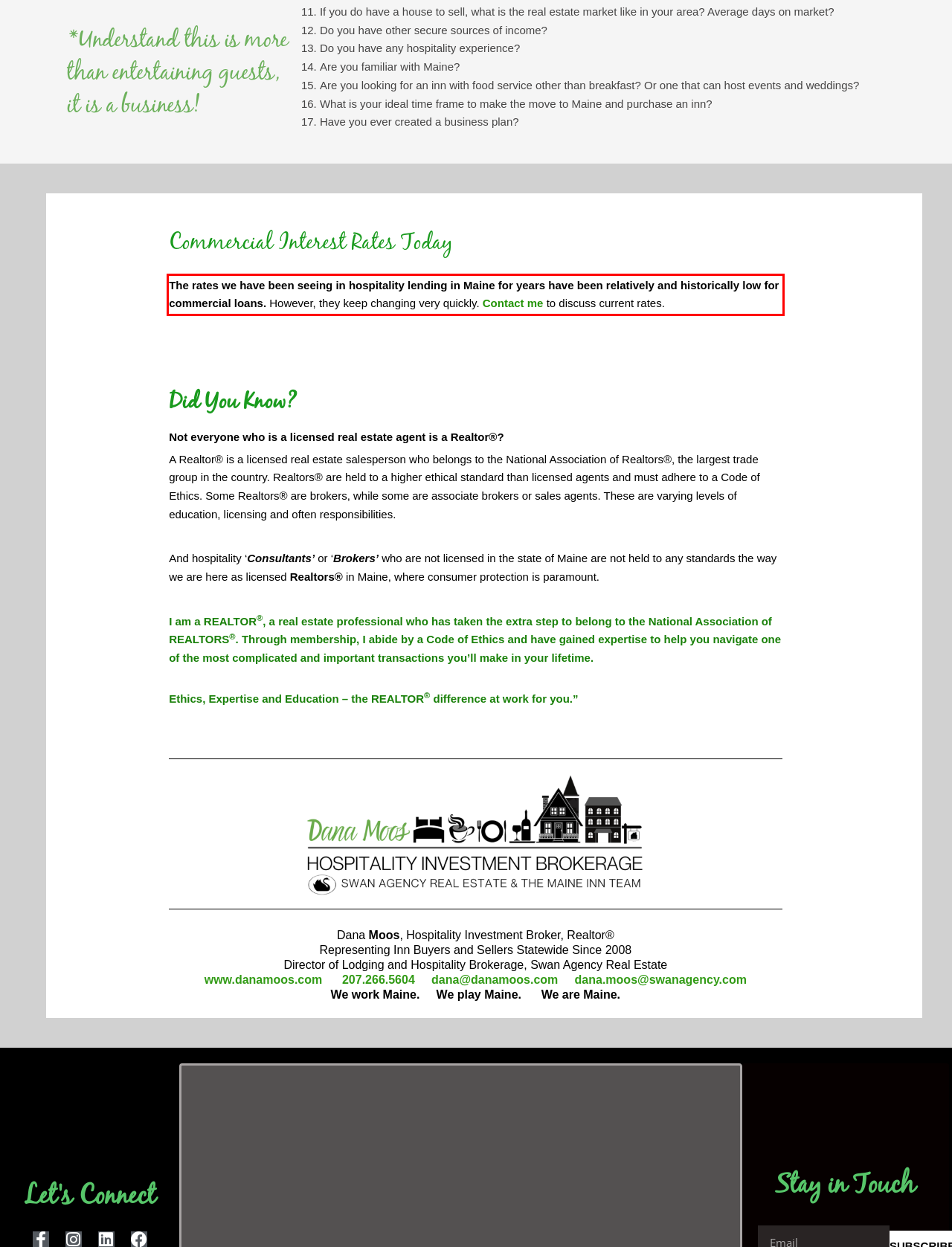Analyze the screenshot of the webpage and extract the text from the UI element that is inside the red bounding box.

The rates we have been seeing in hospitality lending in Maine for years have been relatively and historically low for commercial loans. However, they keep changing very quickly. Contact me to discuss current rates.